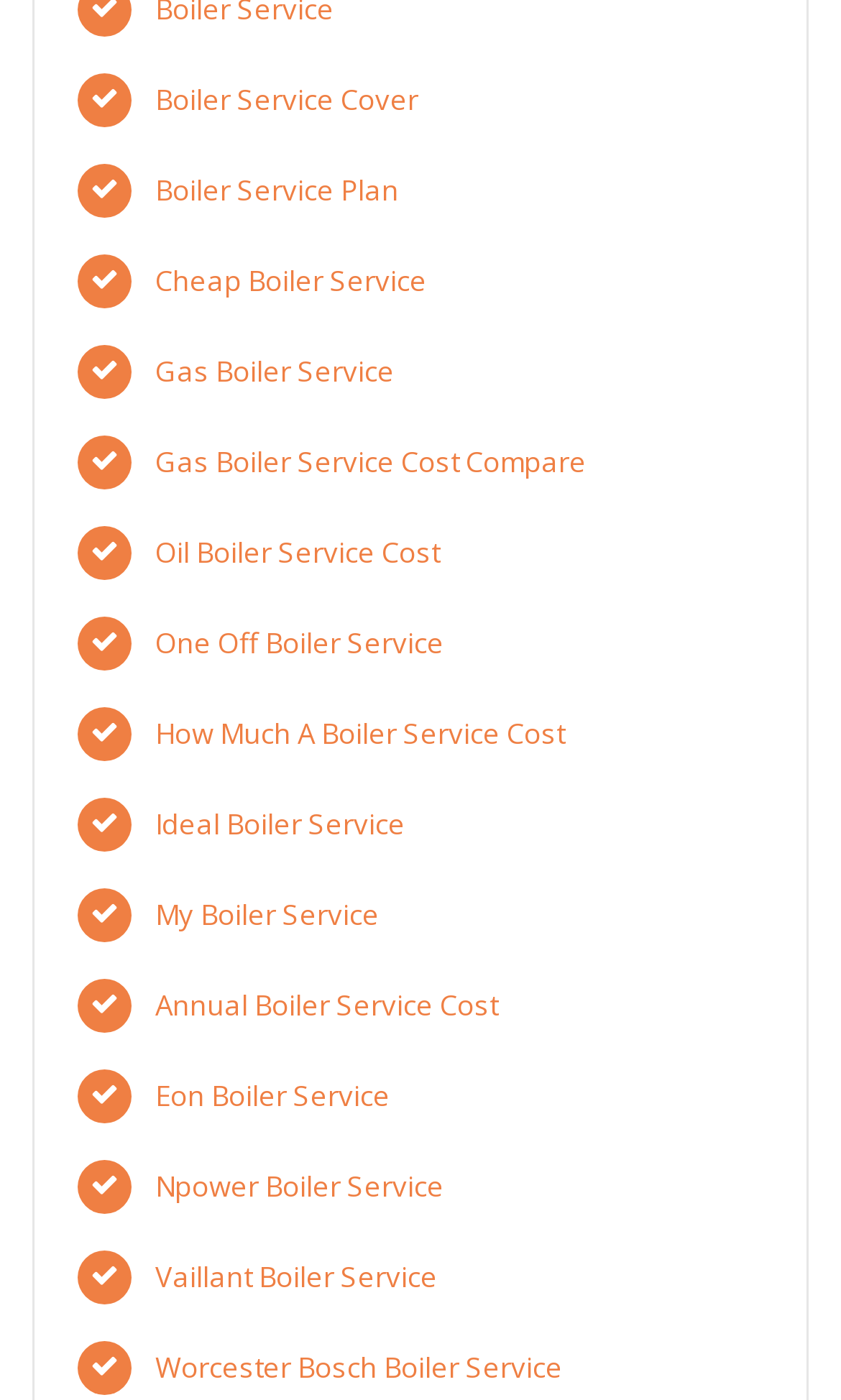Respond to the following question with a brief word or phrase:
How many boiler service links are there?

15